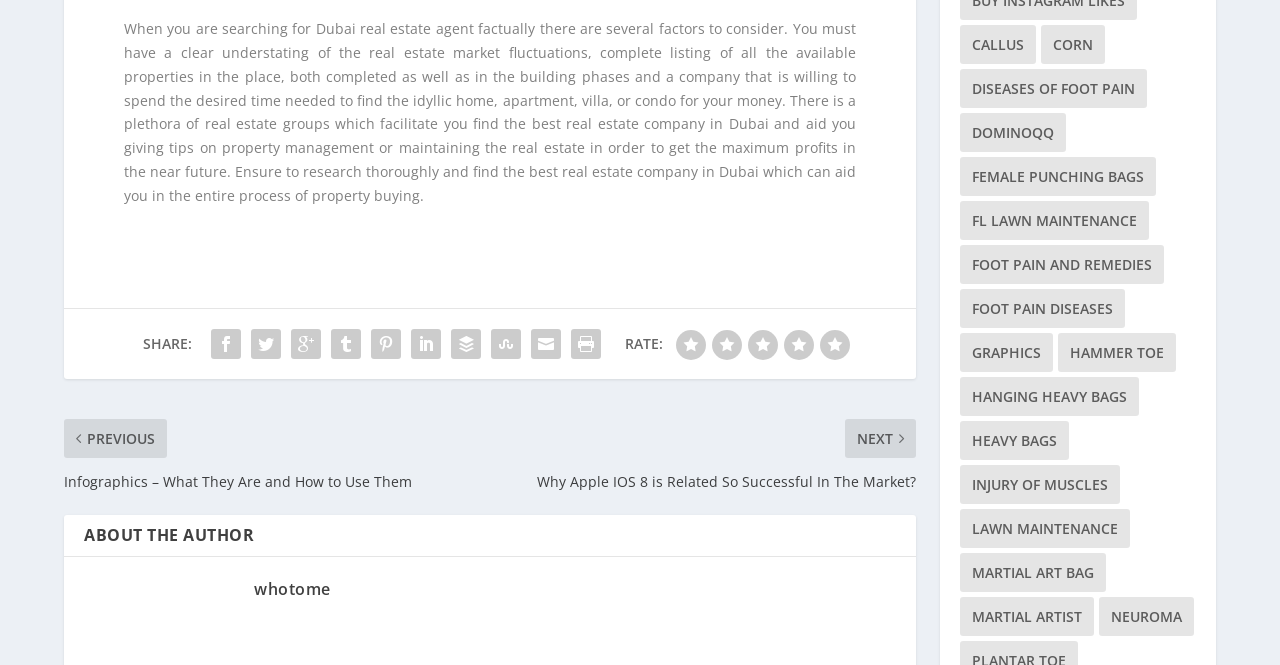Specify the bounding box coordinates of the element's area that should be clicked to execute the given instruction: "Read about the author". The coordinates should be four float numbers between 0 and 1, i.e., [left, top, right, bottom].

[0.05, 0.754, 0.716, 0.815]